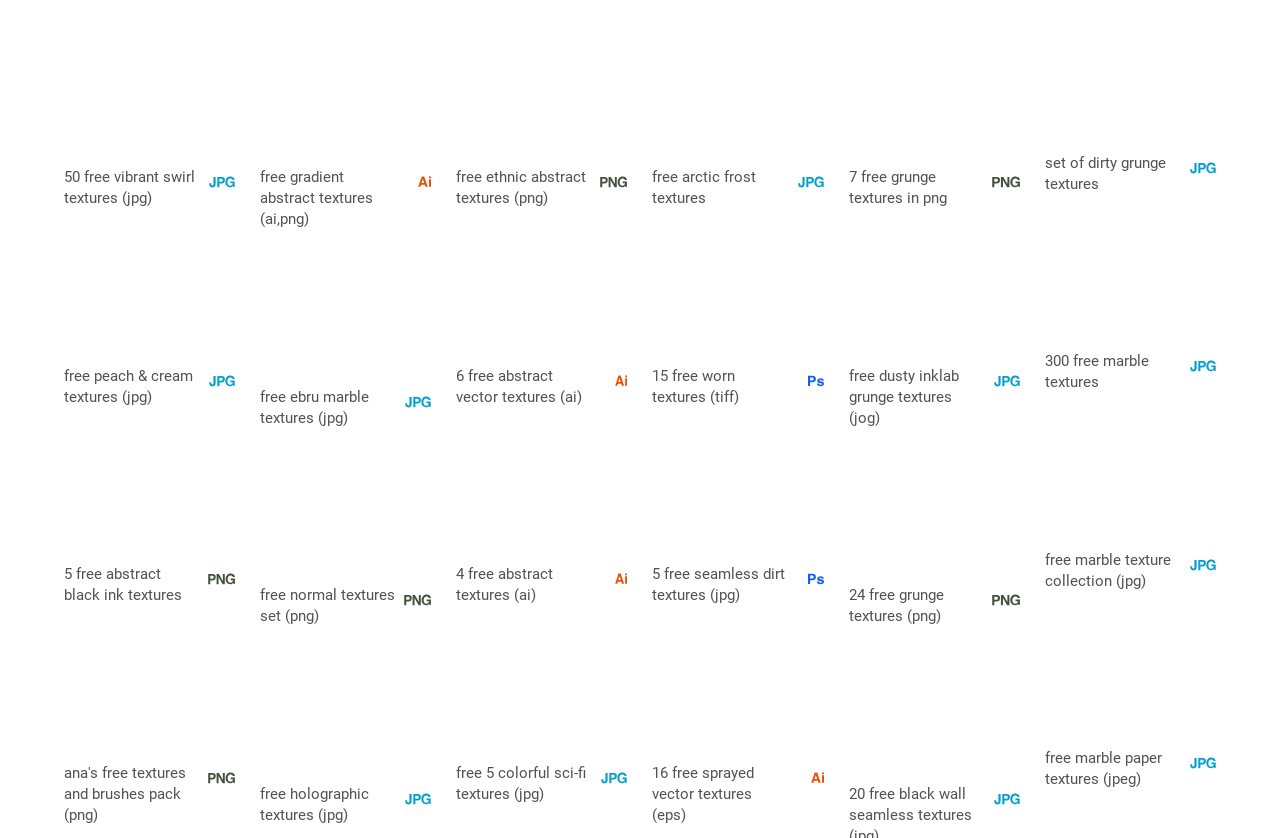What type of textures are available on this webpage?
Use the screenshot to answer the question with a single word or phrase.

Various textures